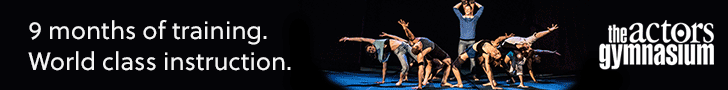Describe the image with as much detail as possible.

This promotional image features a dynamic and engaging display of performers engaging in movement, emphasizing the theme of training and arts education. Accompanying the visual, the text highlights an enticing opportunity: "9 months of training. World class instruction." This imagery and message are indicative of programs offered by The Actors Gymnasium, a platform dedicated to nurturing artistic talent through rigorous training and expert guidance. The background is dark, creating a striking contrast that enhances the visibility of both the performers and the text, thereby underscoring the commitment to excellence in the performing arts.